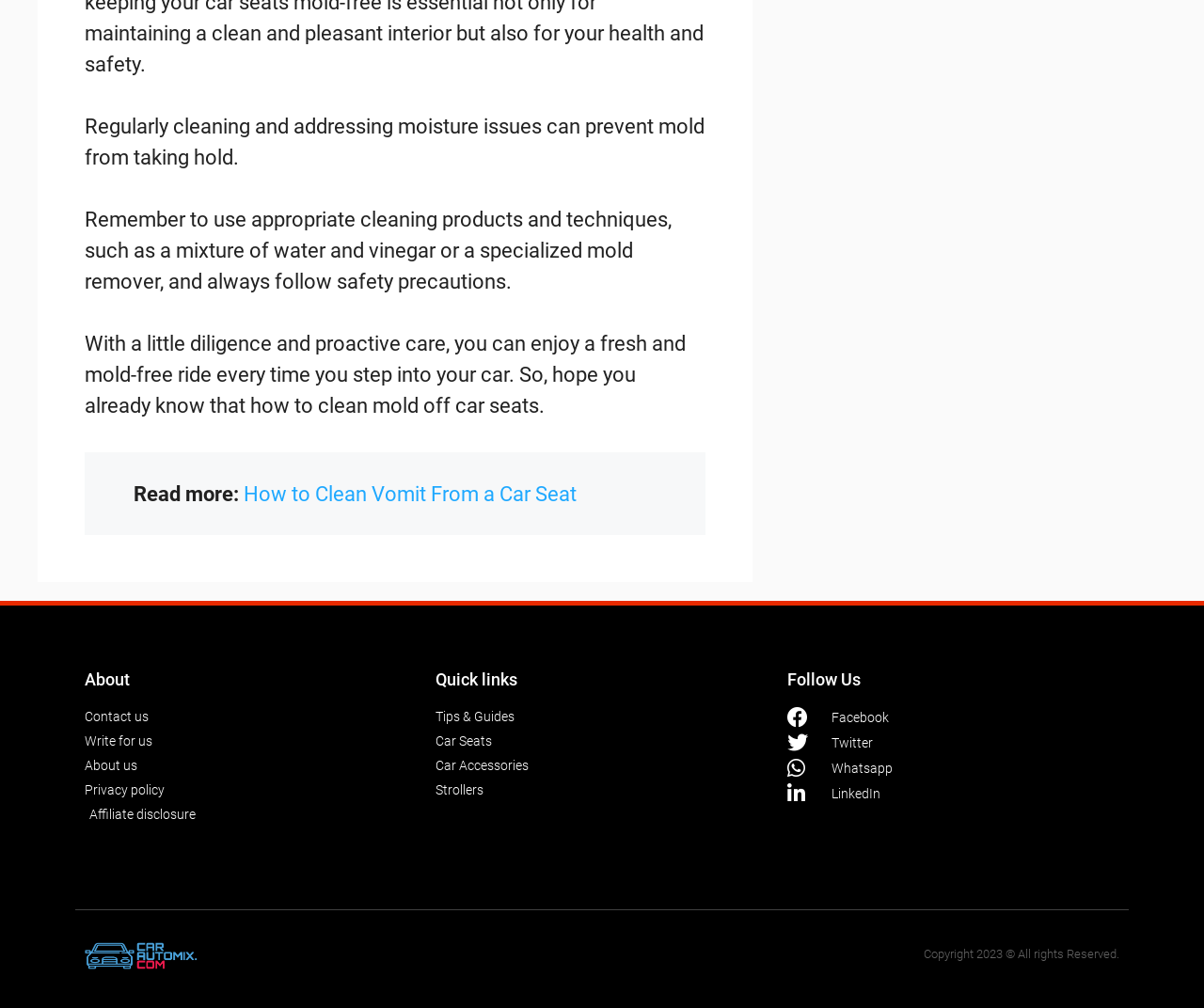Find the bounding box coordinates for the UI element whose description is: "Tips & Guides". The coordinates should be four float numbers between 0 and 1, in the format [left, top, right, bottom].

[0.362, 0.702, 0.638, 0.721]